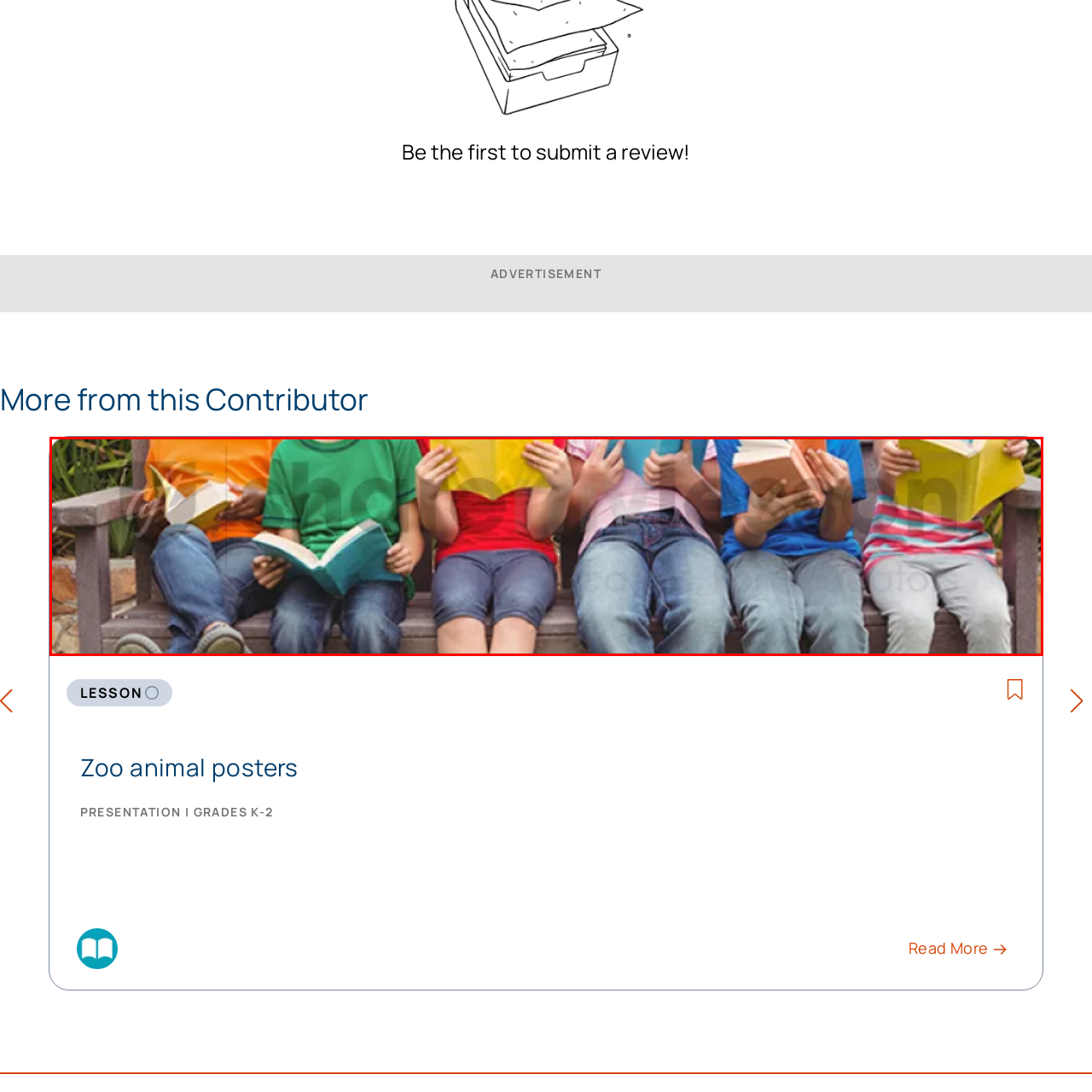Thoroughly describe the scene captured inside the red-bordered section of the image.

In this vibrant image, a group of children is joyfully seated on a wooden bench, each engrossed in their own books. The kids are dressed in brightly colored clothing, with hues of orange, green, red, pink, and blue adding a cheerful atmosphere to the scene. Their facial expressions indicate curiosity and engagement as they explore the stories within their books. The setting suggests a casual, outdoor environment, enhanced by elements of nature in the background, such as greenery. This image captures the essence of reading as an enjoyable and enriching activity for kids, highlighting the importance of literature in childhood.